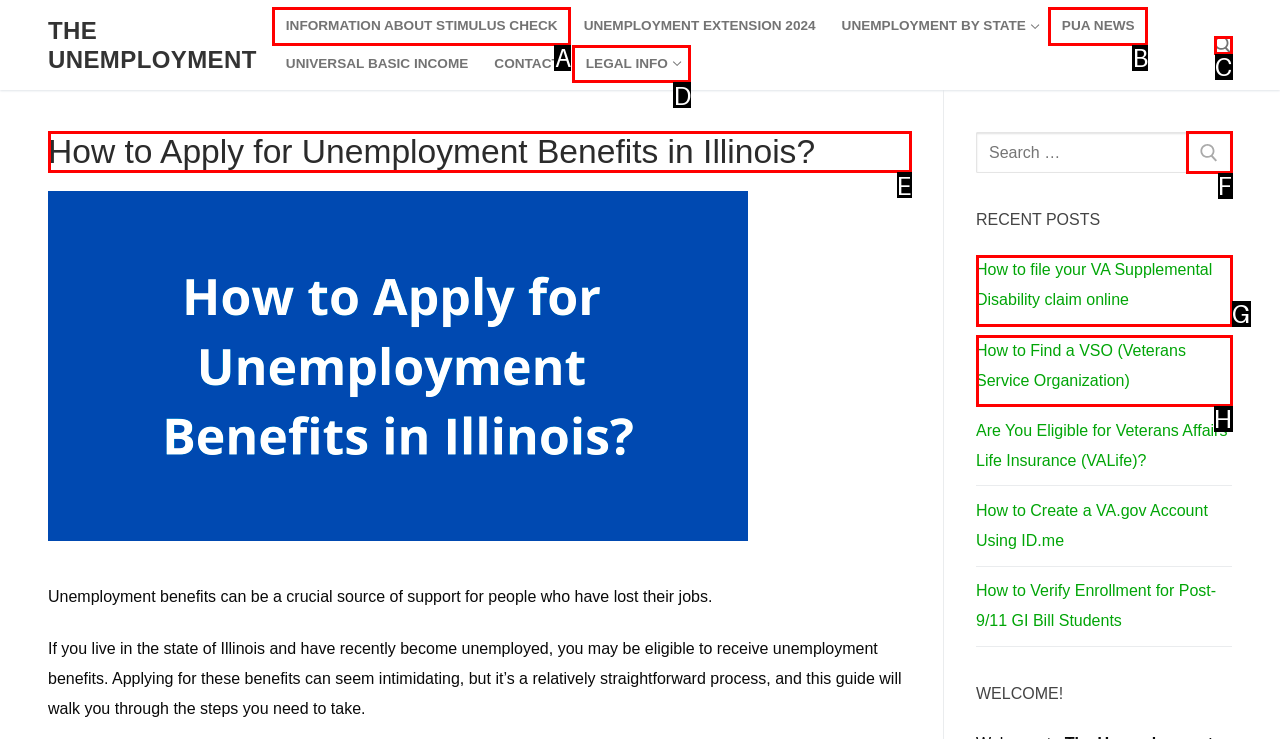Identify the correct letter of the UI element to click for this task: Read about how to apply for unemployment benefits in Illinois
Respond with the letter from the listed options.

E